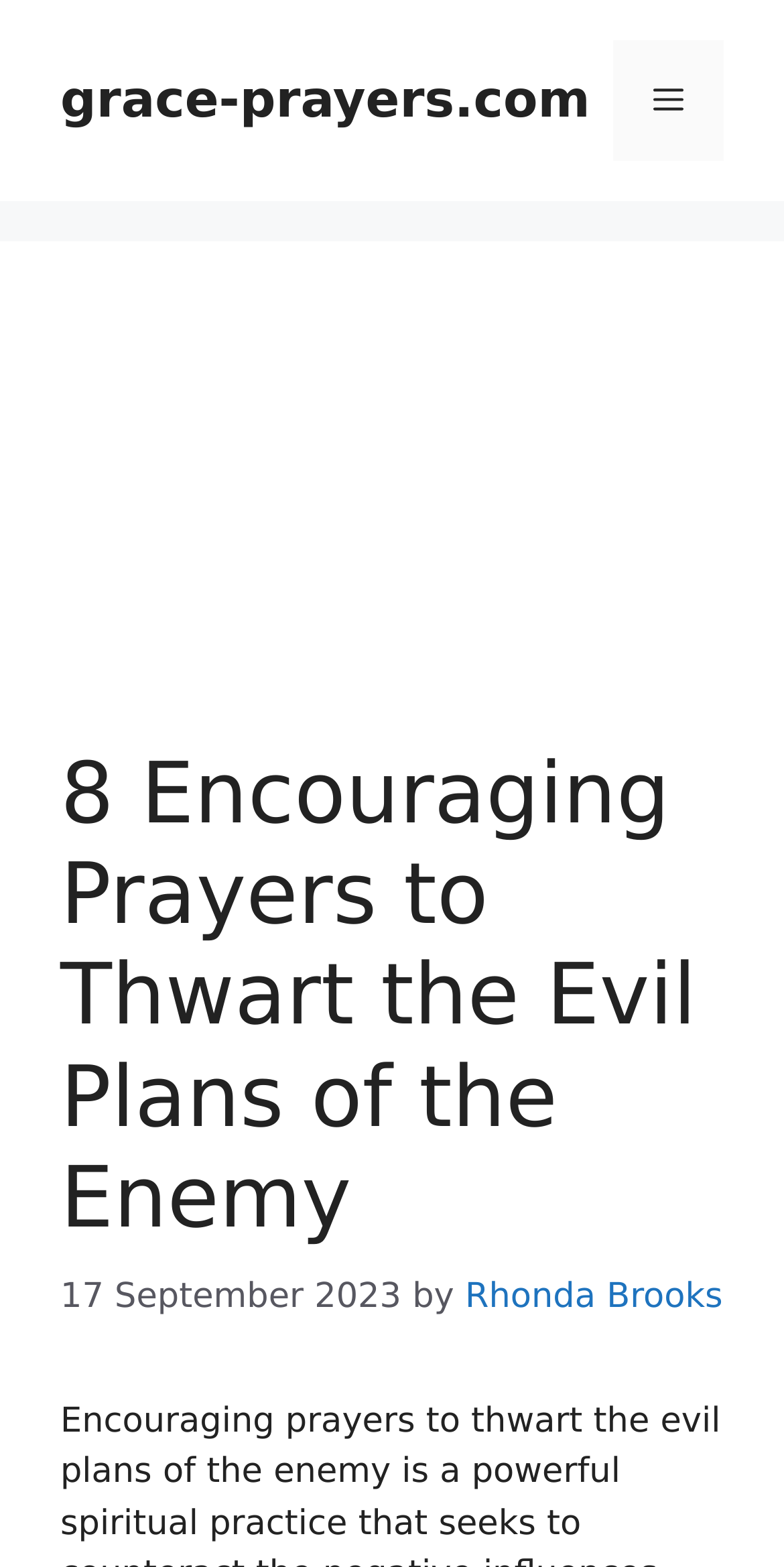What is the purpose of the button in the navigation section?
Offer a detailed and full explanation in response to the question.

I found the purpose of the button by looking at the button element in the navigation section, which has the text 'Menu' and is described as a 'Mobile Toggle'.